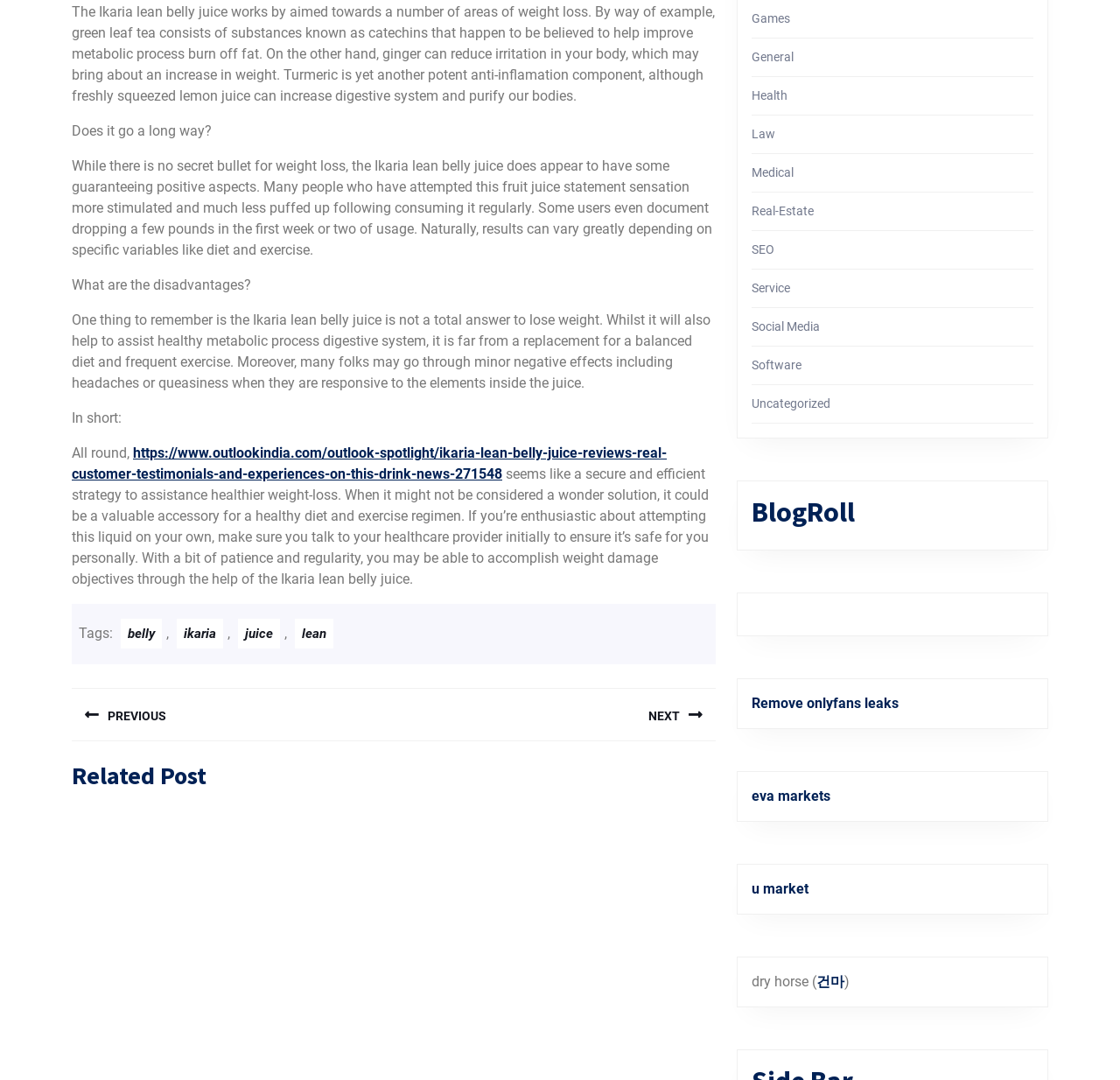Locate the bounding box of the UI element defined by this description: "Remove onlyfans leaks". The coordinates should be given as four float numbers between 0 and 1, formatted as [left, top, right, bottom].

[0.671, 0.644, 0.802, 0.659]